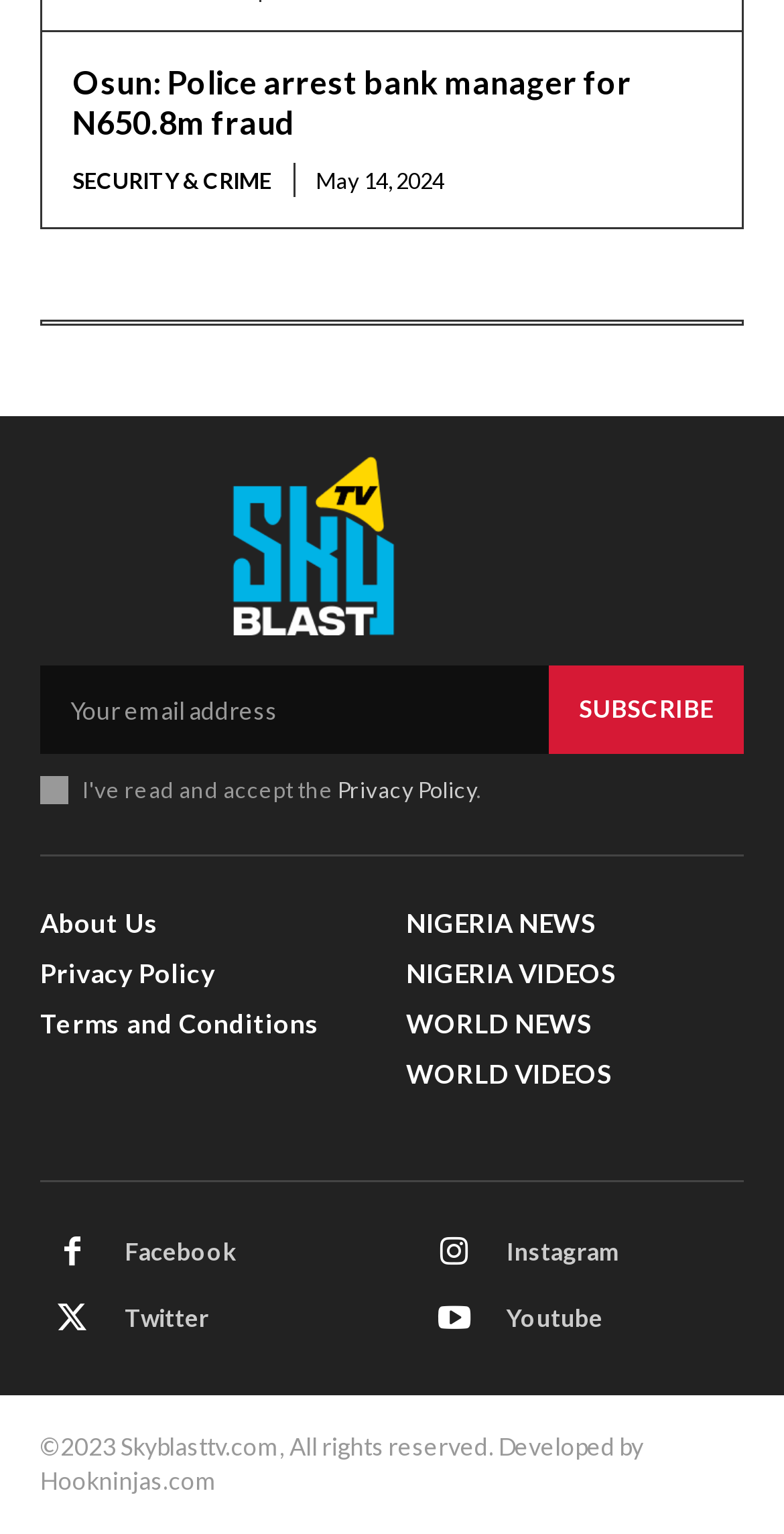What is the date of the news article?
Could you give a comprehensive explanation in response to this question?

I found the date of the news article by looking at the time element on the webpage, which is located below the heading 'Osun: Police arrest bank manager for N650.8m fraud'. The time element contains the static text 'May 14, 2024'.